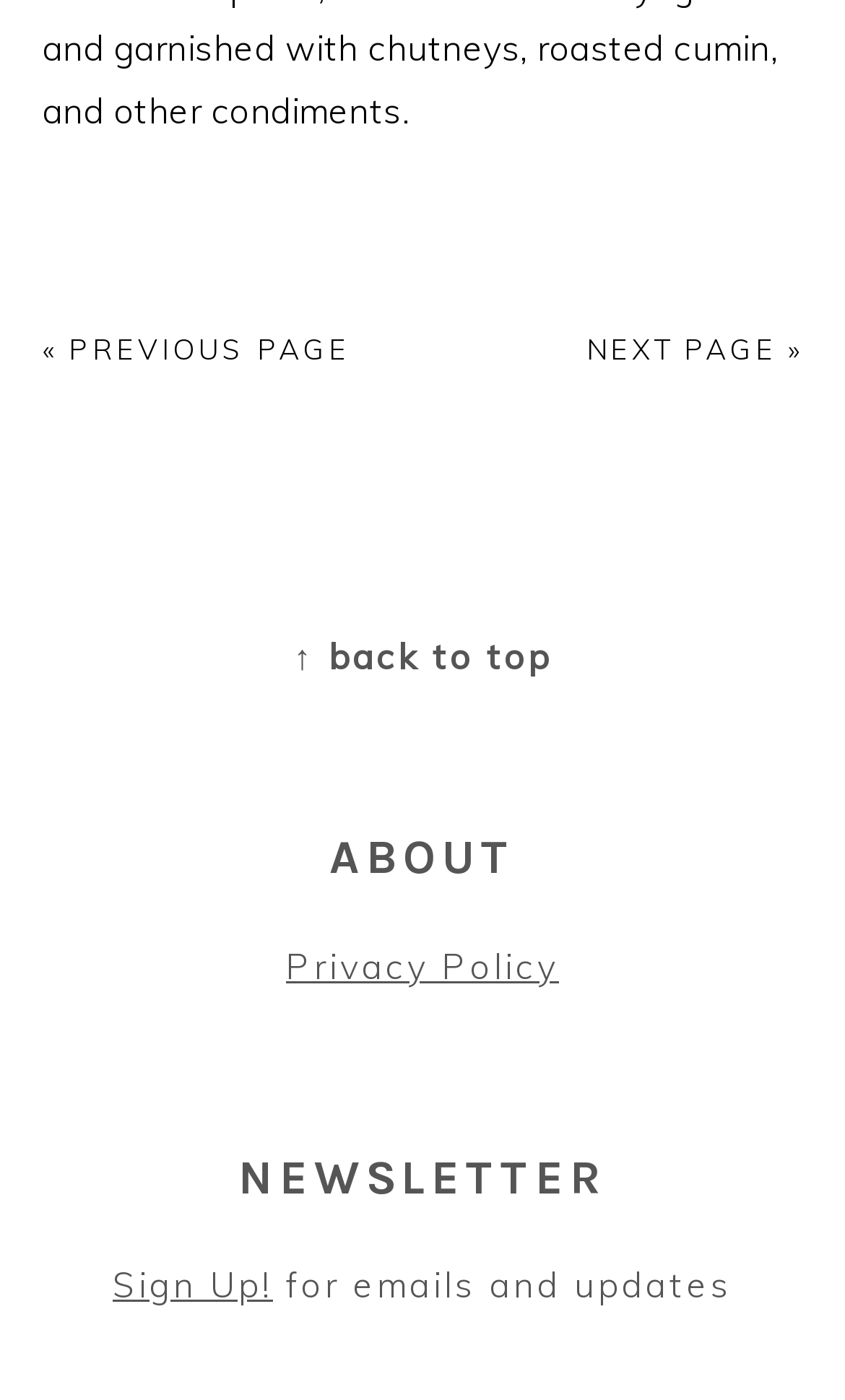What is the purpose of the '↑ back to top' link?
Please answer the question as detailed as possible based on the image.

The '↑ back to top' link is located at the middle of the page, and its bounding box coordinates indicate it is not at the top of the page. Therefore, its purpose is to allow users to quickly navigate back to the top of the page.